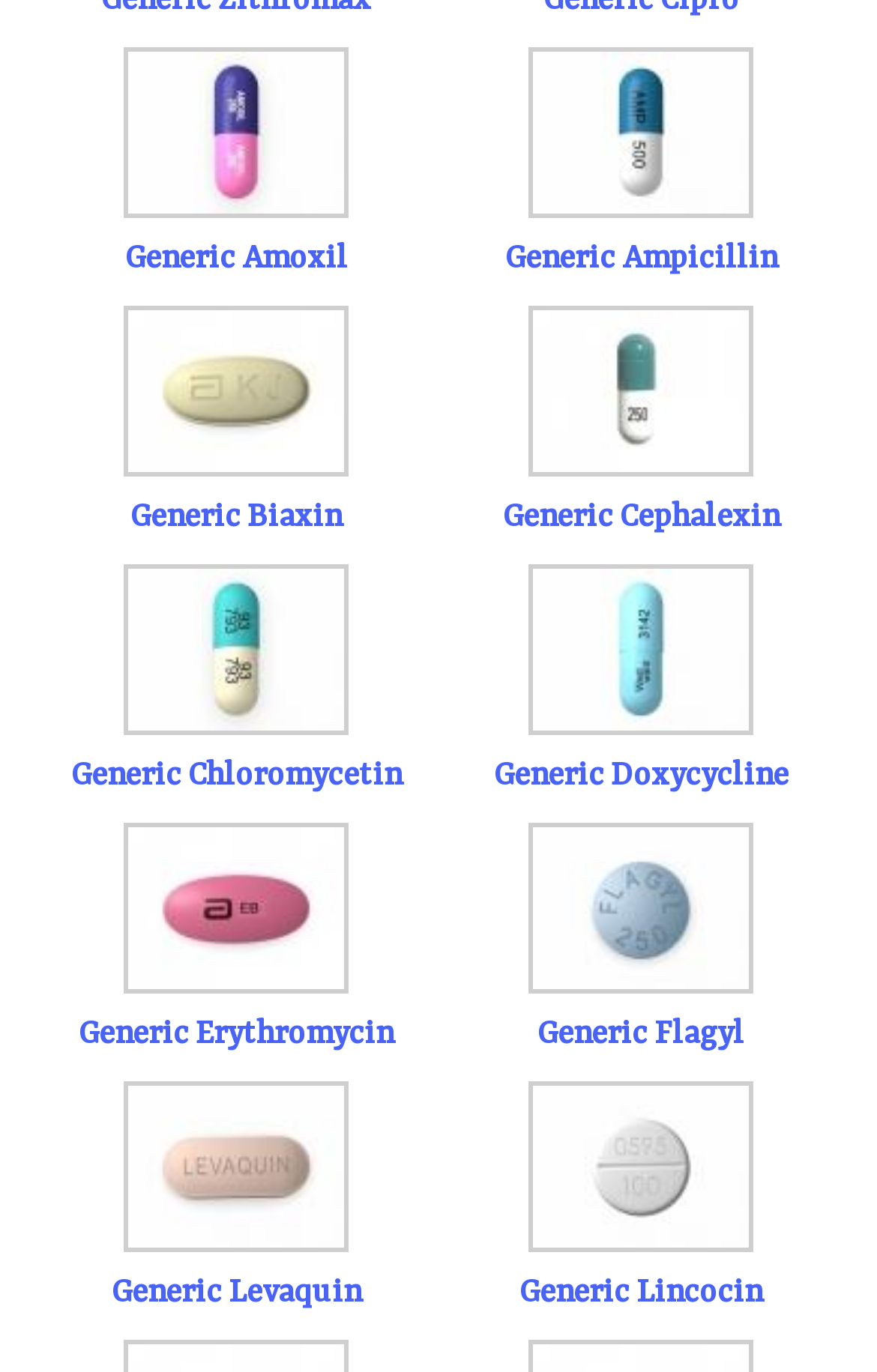Please analyze the image and provide a thorough answer to the question:
What is the name of the first generic medication?

I looked at the first DescriptionList element and found the link element with the text 'Generic Amoxil'. This is the name of the first generic medication.